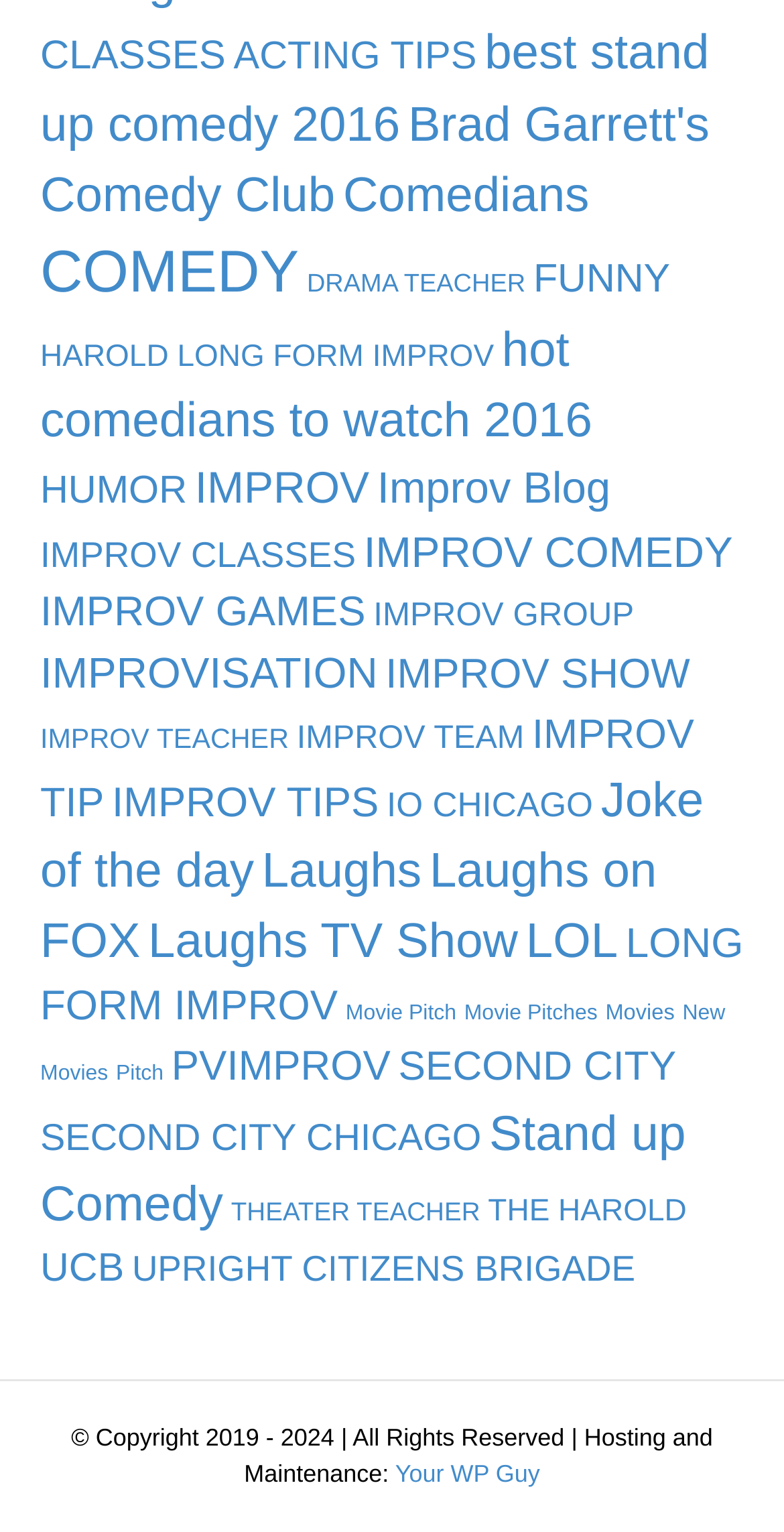Is there a copyright notice on the webpage?
Look at the image and answer the question with a single word or phrase.

Yes